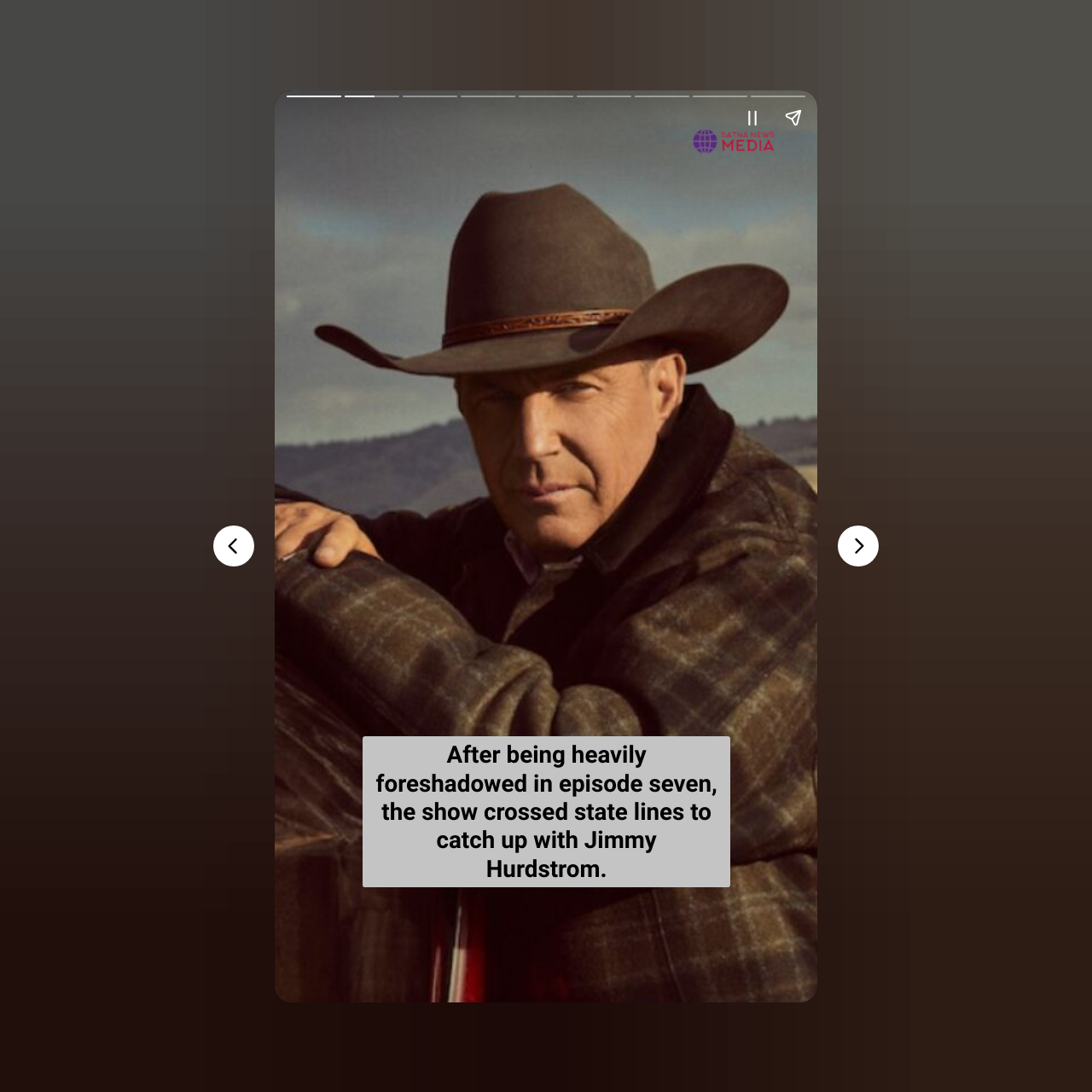What is the purpose of the 'Pause story' button?
Give a detailed response to the question by analyzing the screenshot.

The 'Pause story' button is likely used to pause the automatic scrolling or loading of the article, allowing the user to read the content at their own pace.